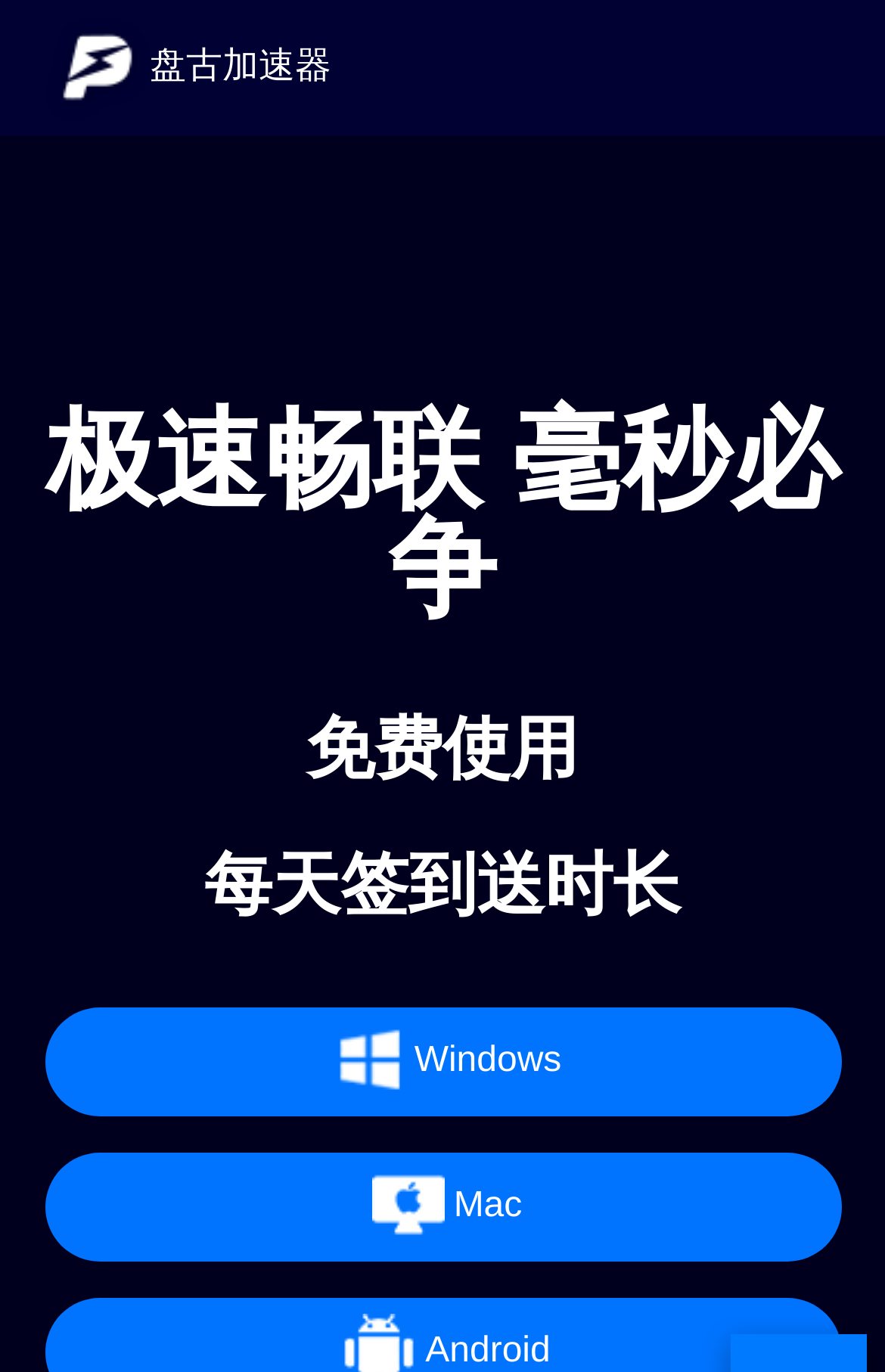What are the two operating systems supported by this accelerator?
Examine the image closely and answer the question with as much detail as possible.

The links on the webpage are labeled 'Windows' and 'Mac', indicating that the accelerator service supports both Windows and Mac operating systems.